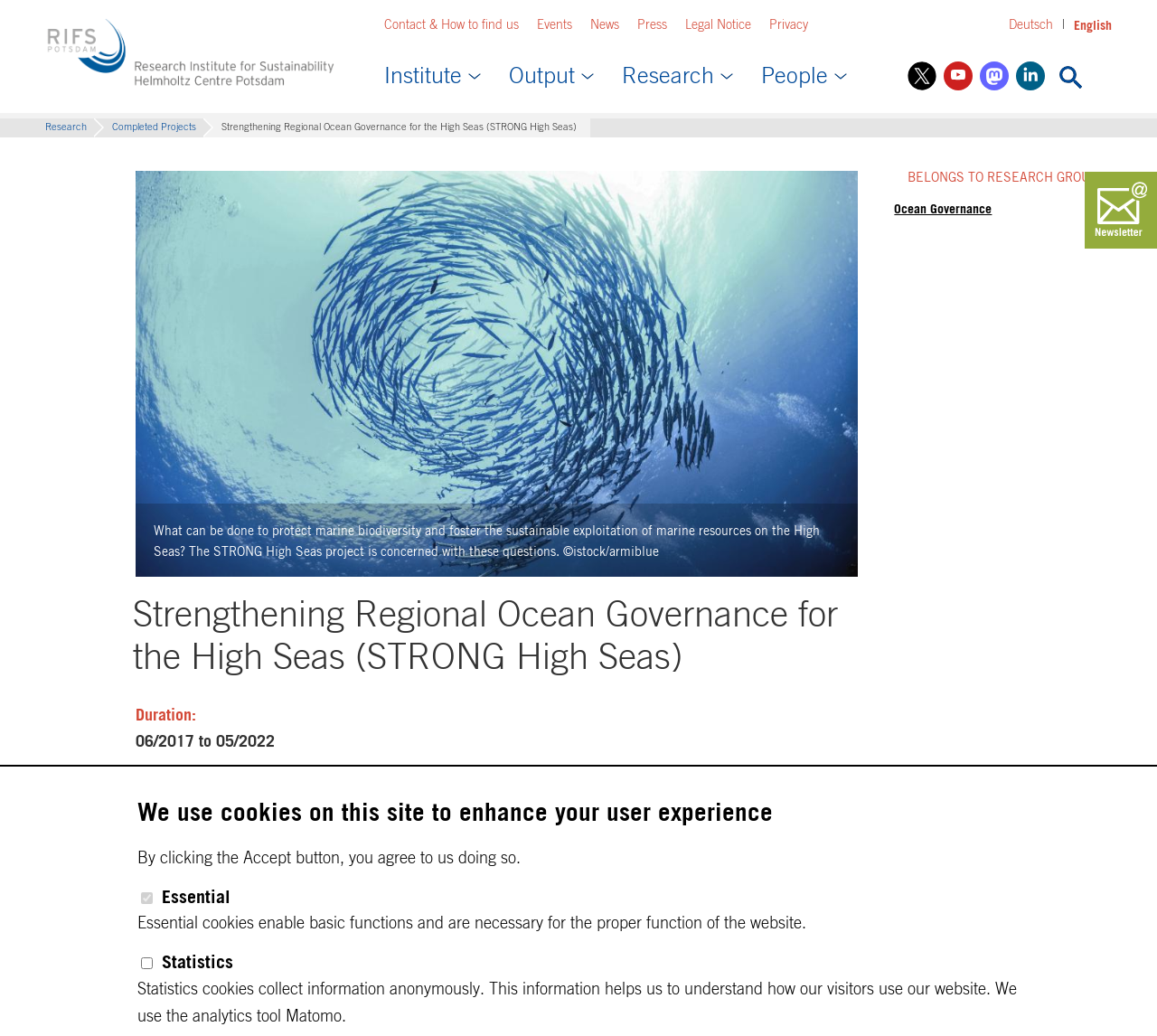What is the purpose of the STRONG High Seas project?
Respond to the question with a single word or phrase according to the image.

To protect marine biodiversity and foster sustainable exploitation of marine resources